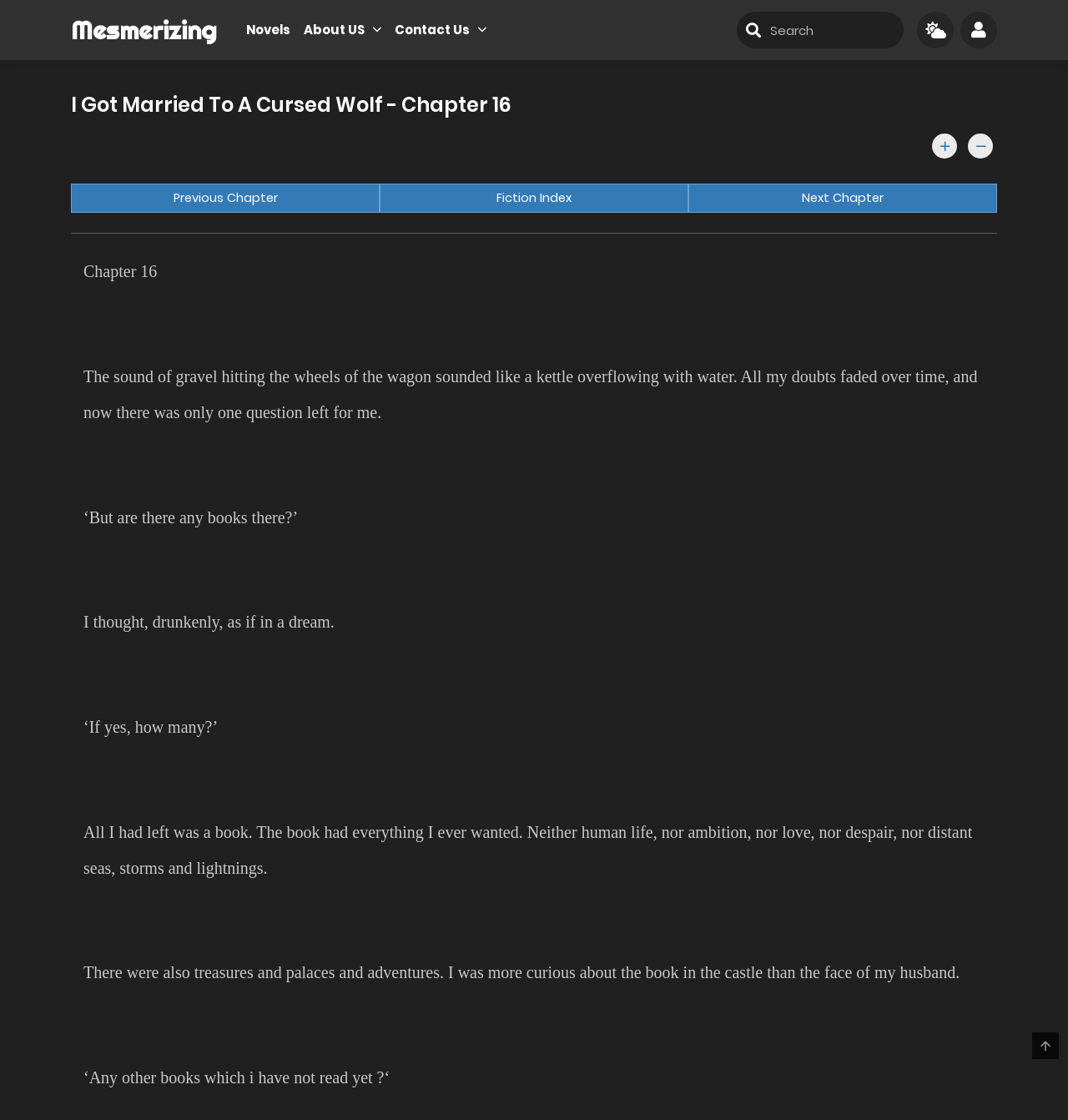Determine the bounding box coordinates for the region that must be clicked to execute the following instruction: "click on Next Chapter".

[0.645, 0.164, 0.934, 0.19]